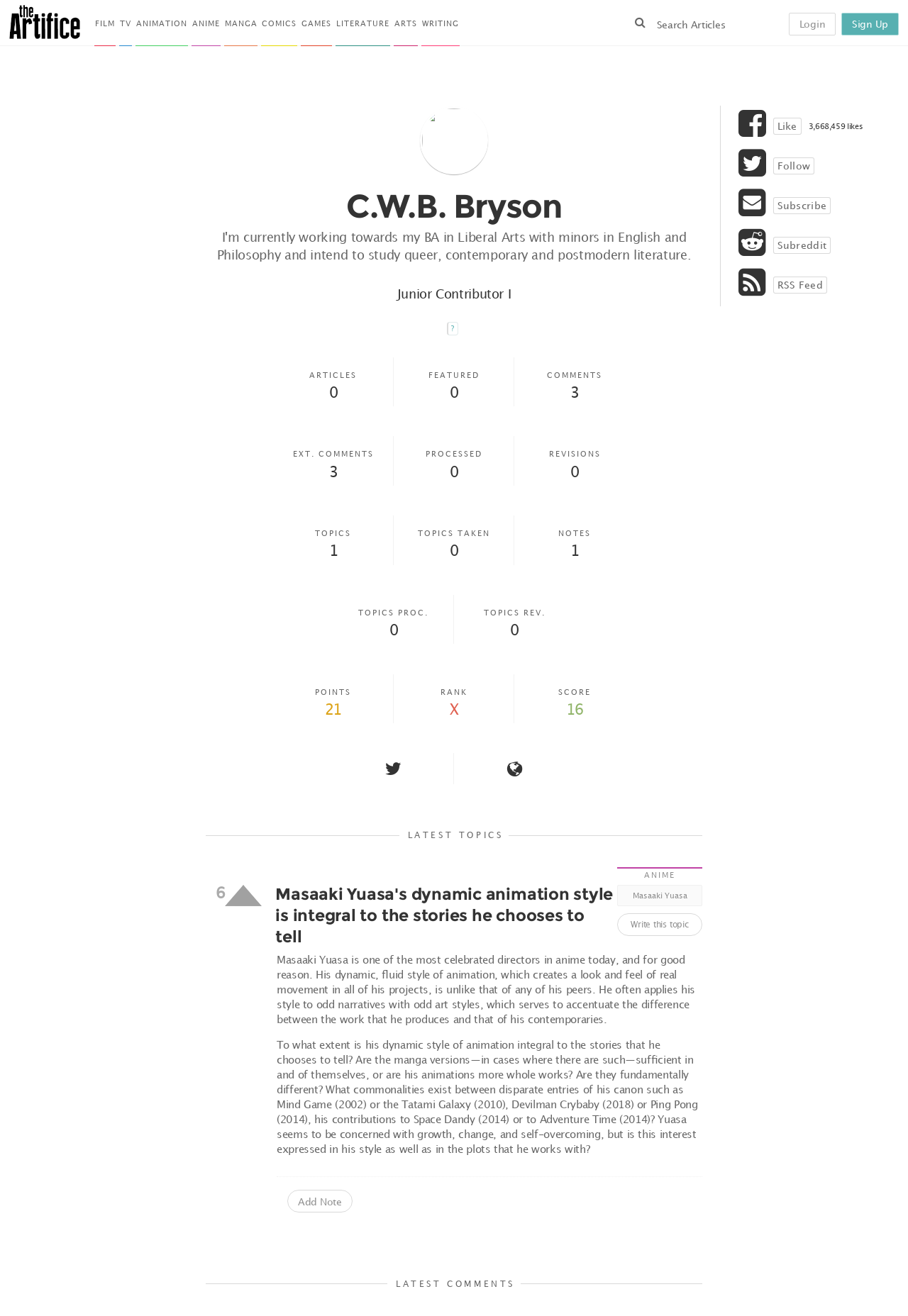What is the topic of the article in the 'LATEST TOPICS' section?
Please respond to the question with as much detail as possible.

The topic of the article is about Masaaki Yuasa's dynamic animation style and its relation to the stories he chooses to tell, as described in the text in the 'LATEST TOPICS' section.